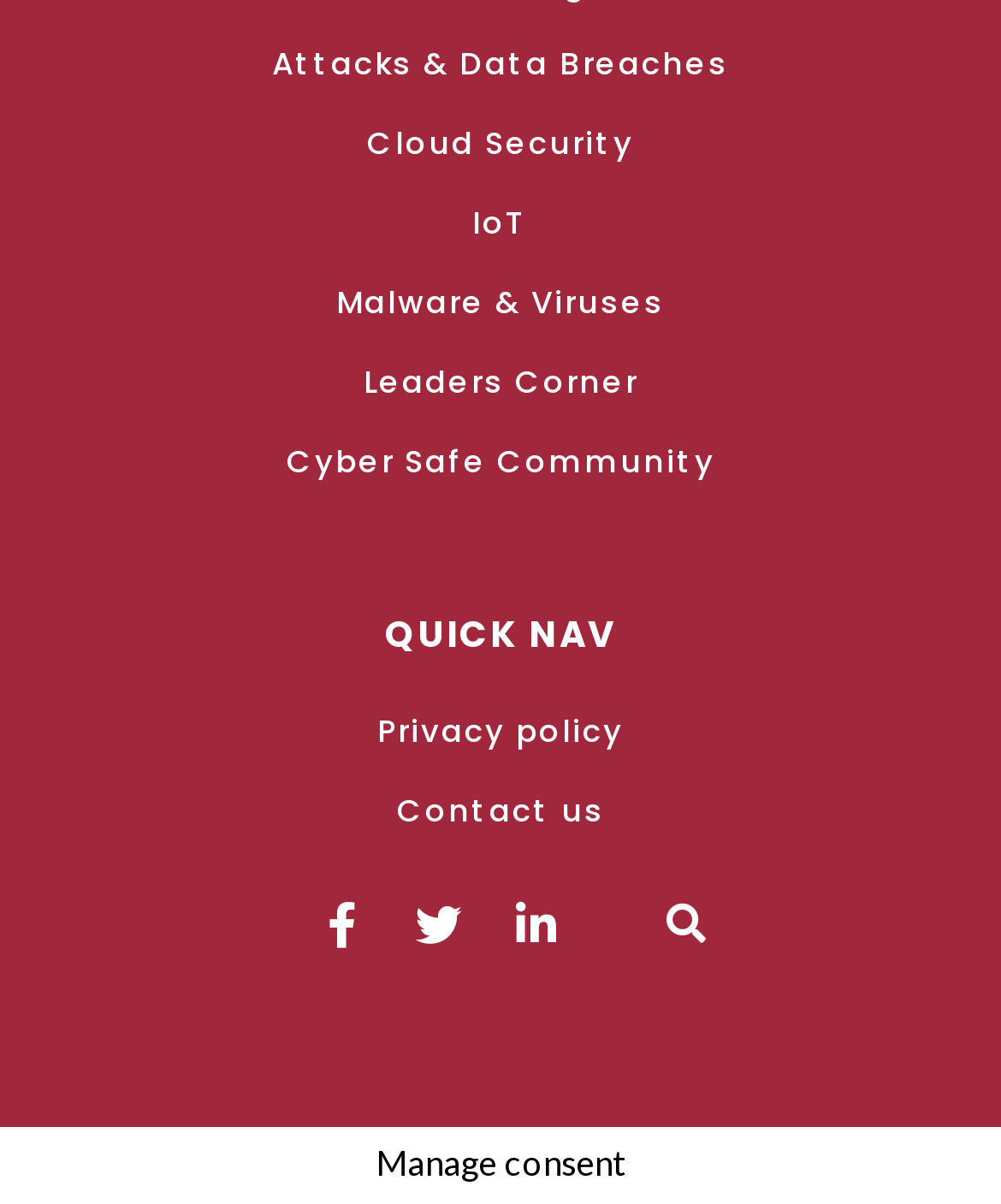How many social media links are present?
Please answer the question with a detailed response using the information from the screenshot.

I found three social media links: [225] link 'Facebook-f ', [227] link 'Twitter ', and [229] link 'Linkedin-in ', which are located at the bottom of the page based on their bounding box coordinates.